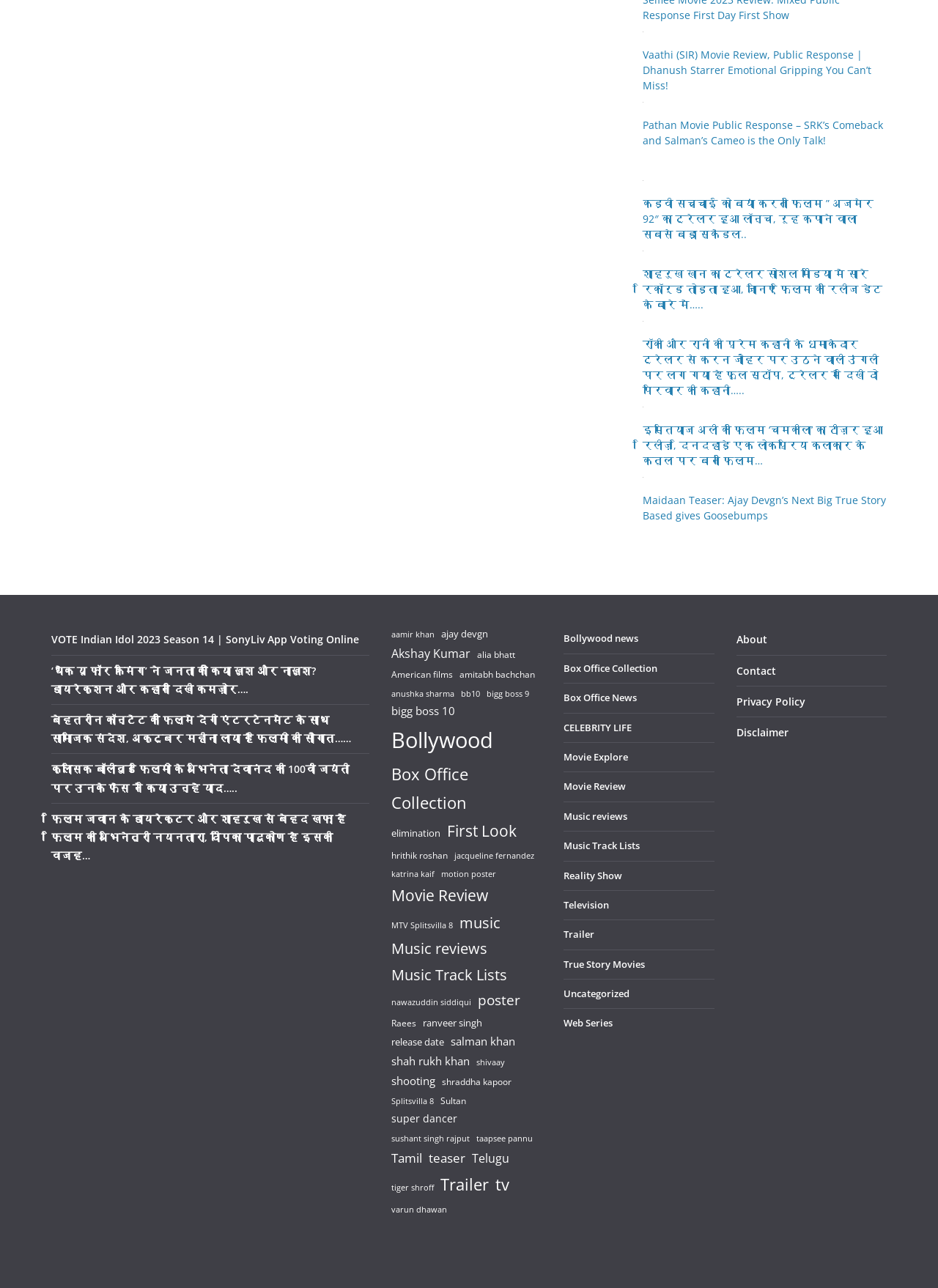Answer the question briefly using a single word or phrase: 
What is the name of the actor mentioned in the second link?

Dhanush